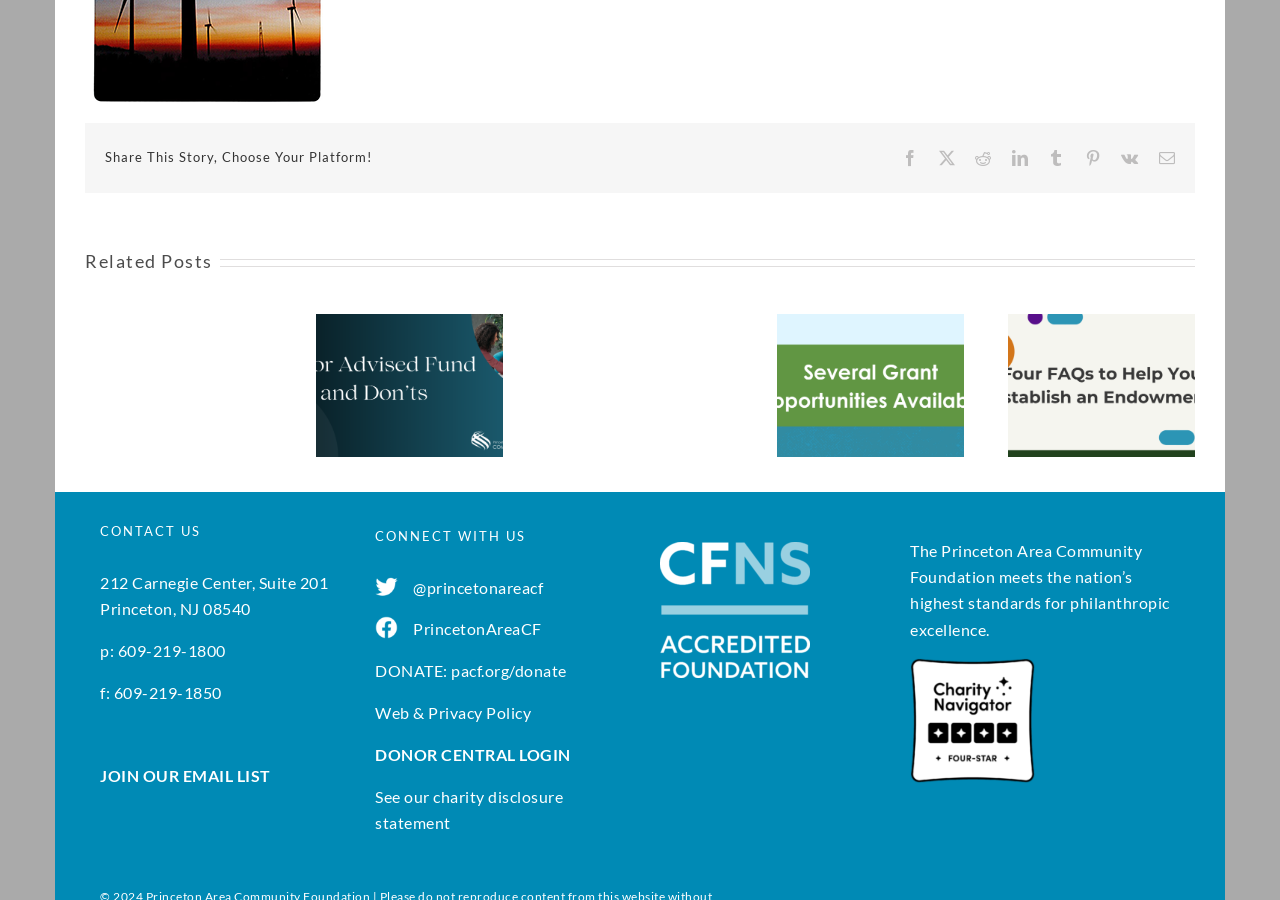What is the address of the Princeton Area Community Foundation?
Please provide a full and detailed response to the question.

The address of the Princeton Area Community Foundation is mentioned in the 'CONTACT US' section, which is indicated by the elements with IDs 378 and 380, both of type 'StaticText'.